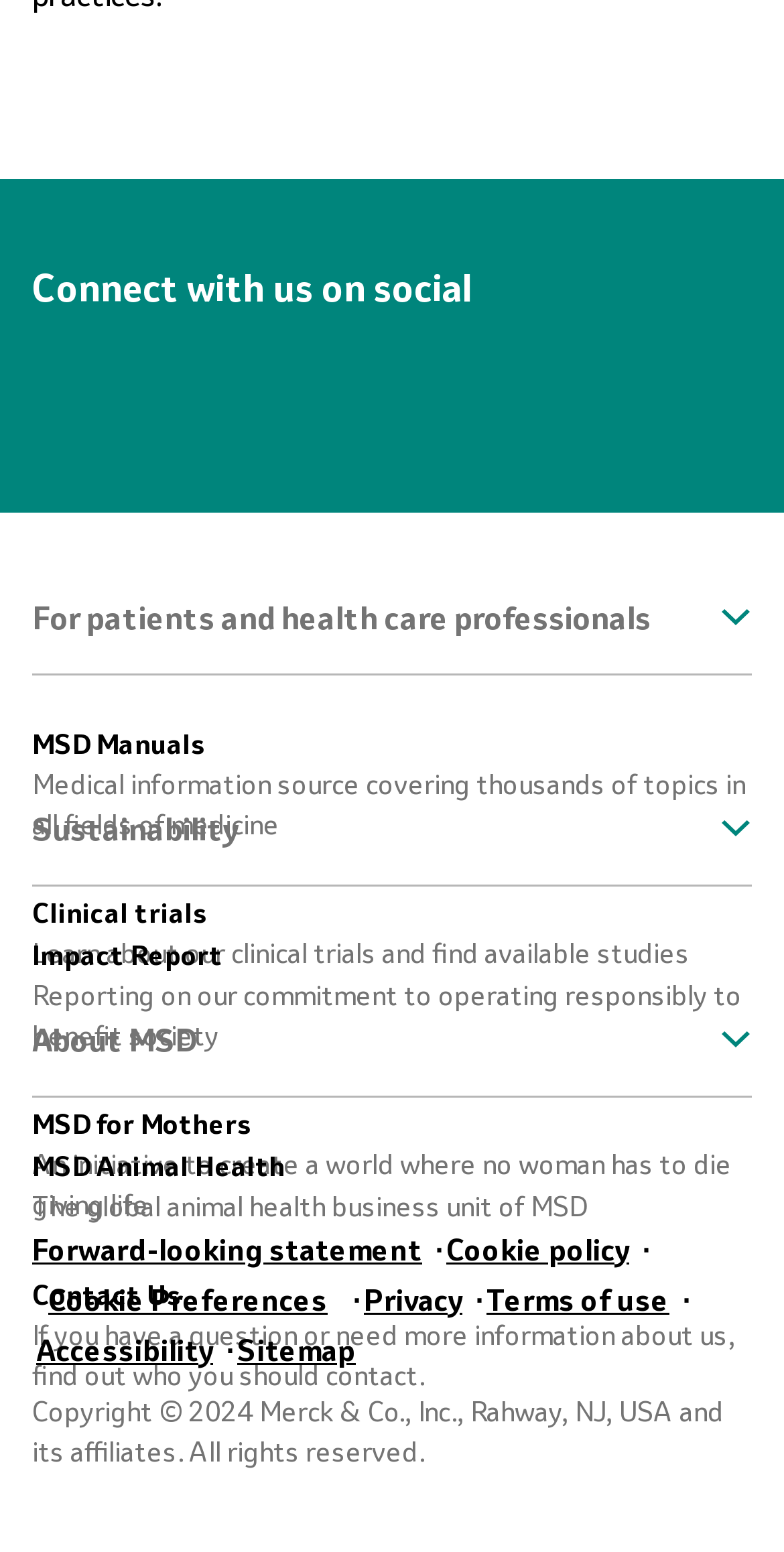Examine the image and give a thorough answer to the following question:
What is the name of the initiative to create a world where no woman has to die giving life?

The answer can be found by looking at the link with the text 'MSD for Mothers' which is accompanied by a description of the initiative, indicating that it is a specific program or project.